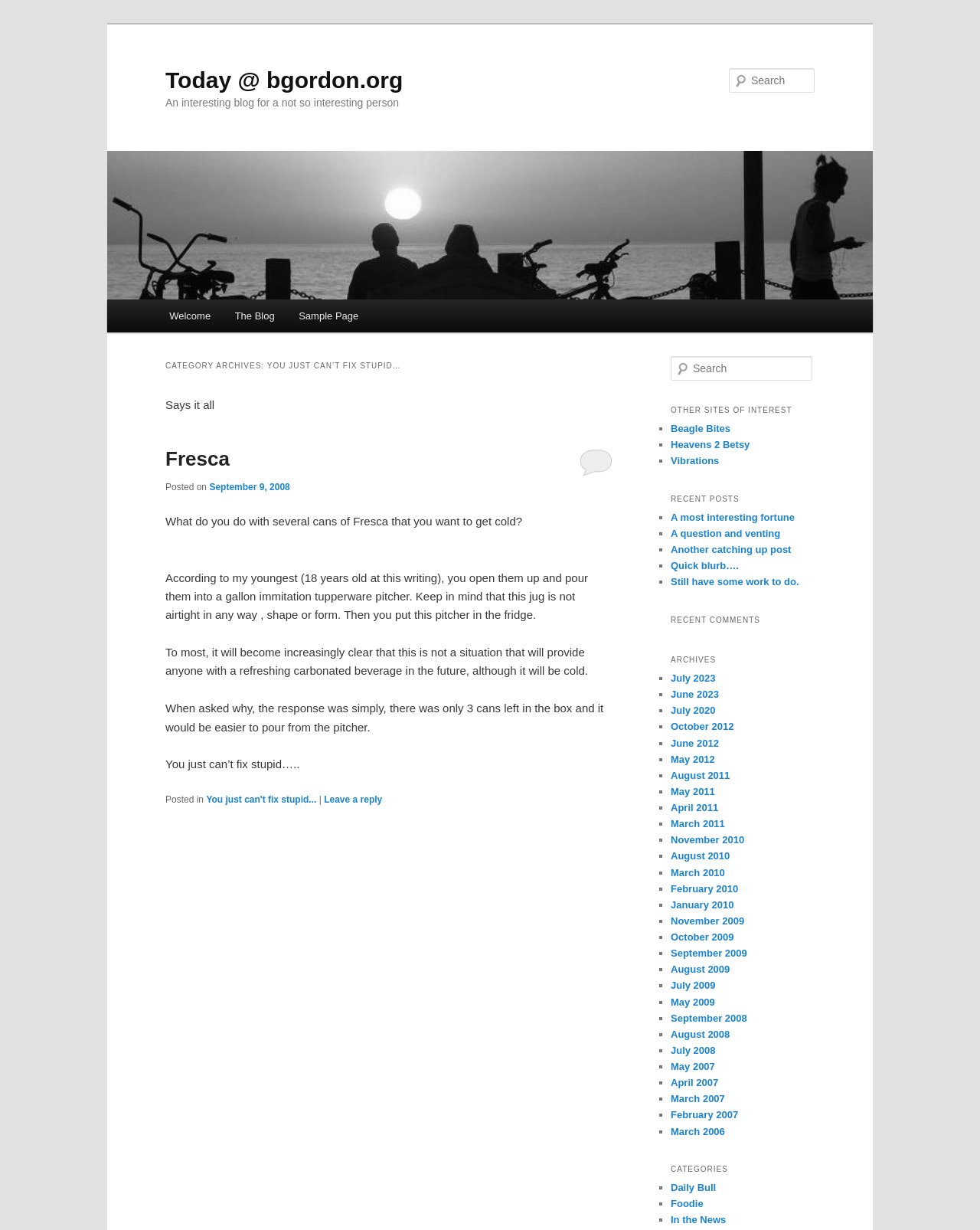Using the element description provided, determine the bounding box coordinates in the format (top-left x, top-left y, bottom-right x, bottom-right y). Ensure that all values are floating point numbers between 0 and 1. Element description: You just can't fix stupid...

[0.21, 0.646, 0.323, 0.654]